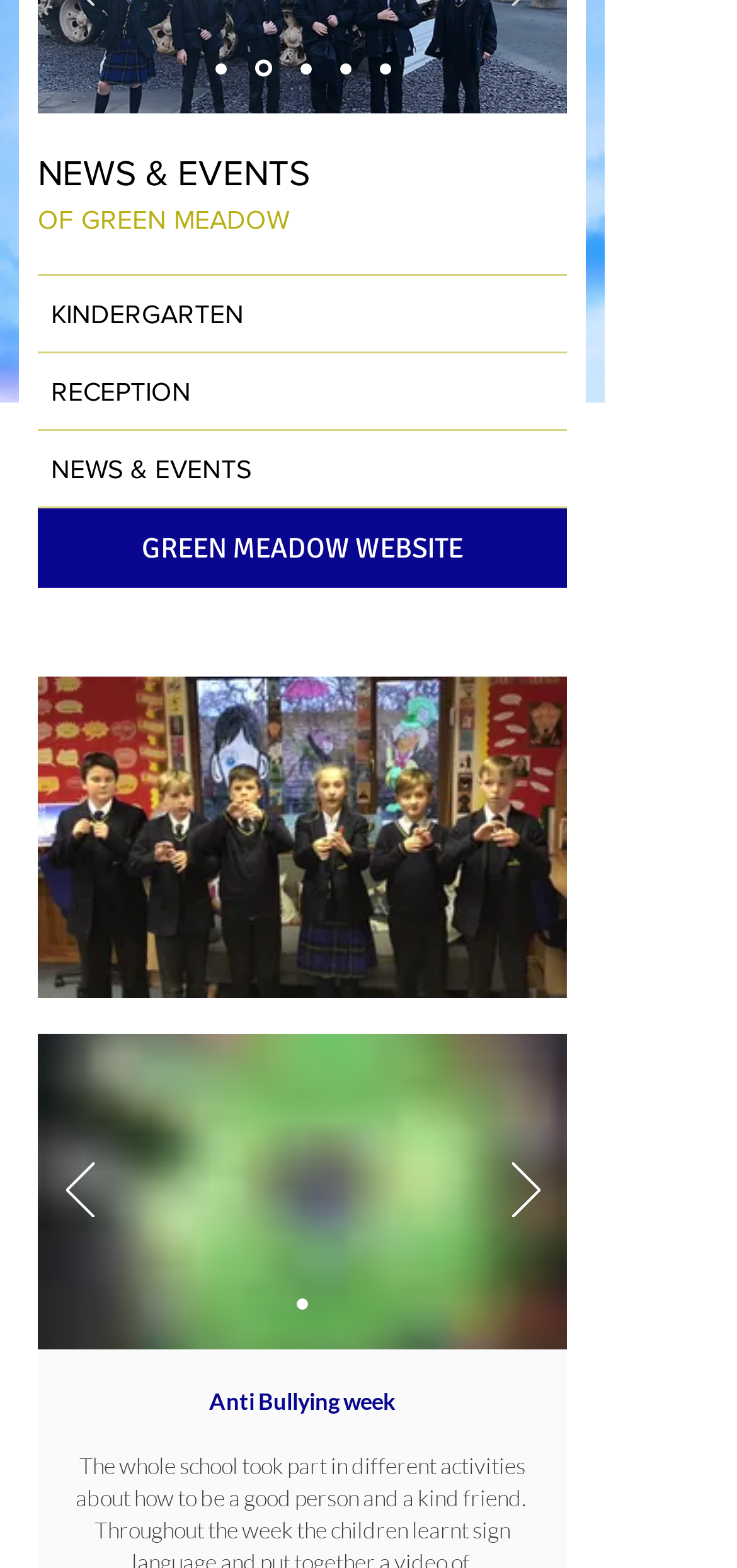Identify the coordinates of the bounding box for the element described below: "aria-label="Play video"". Return the coordinates as four float numbers between 0 and 1: [left, top, right, bottom].

[0.051, 0.432, 0.769, 0.637]